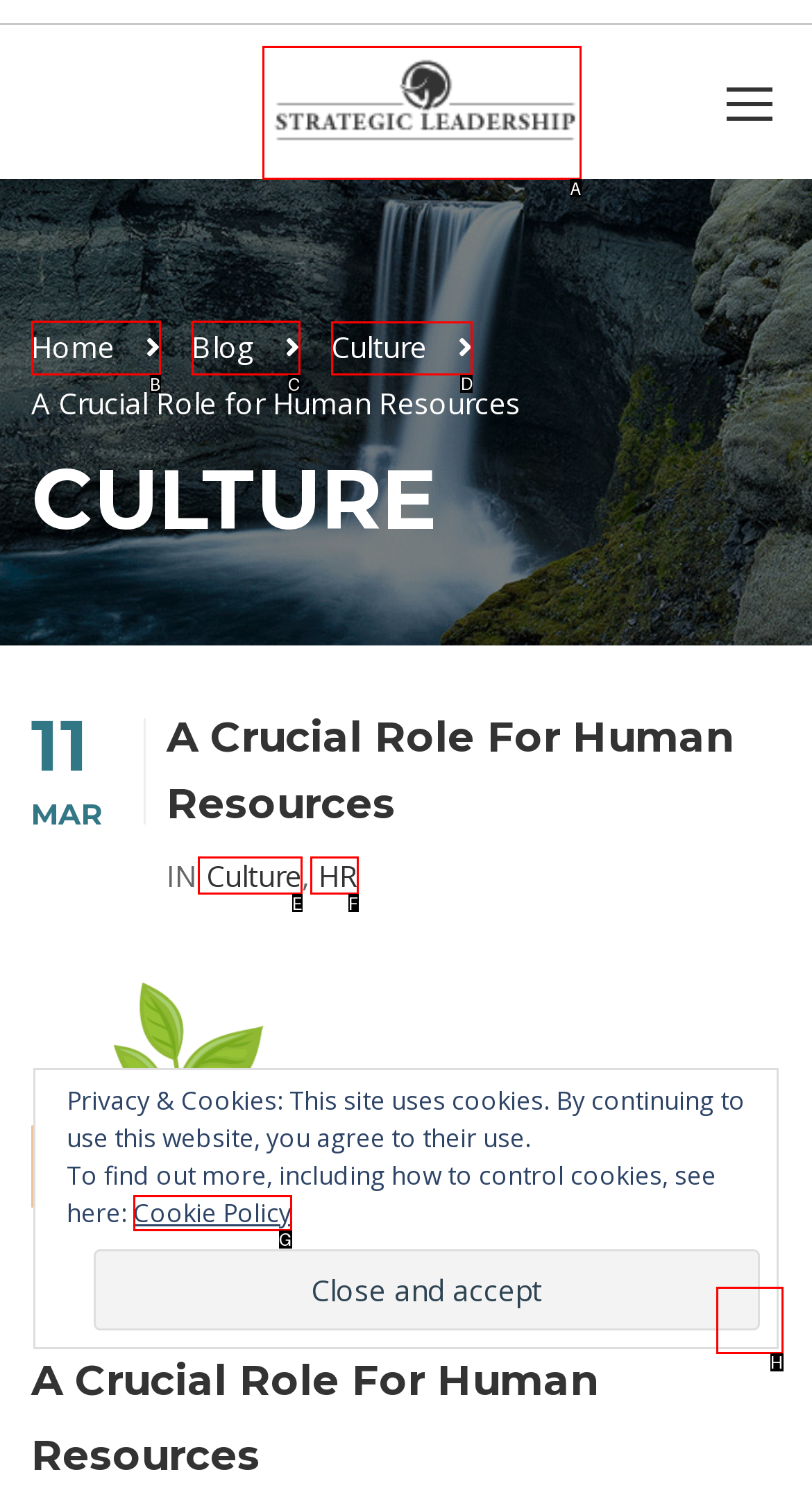Identify the letter of the option to click in order to explore company culture. Answer with the letter directly.

D